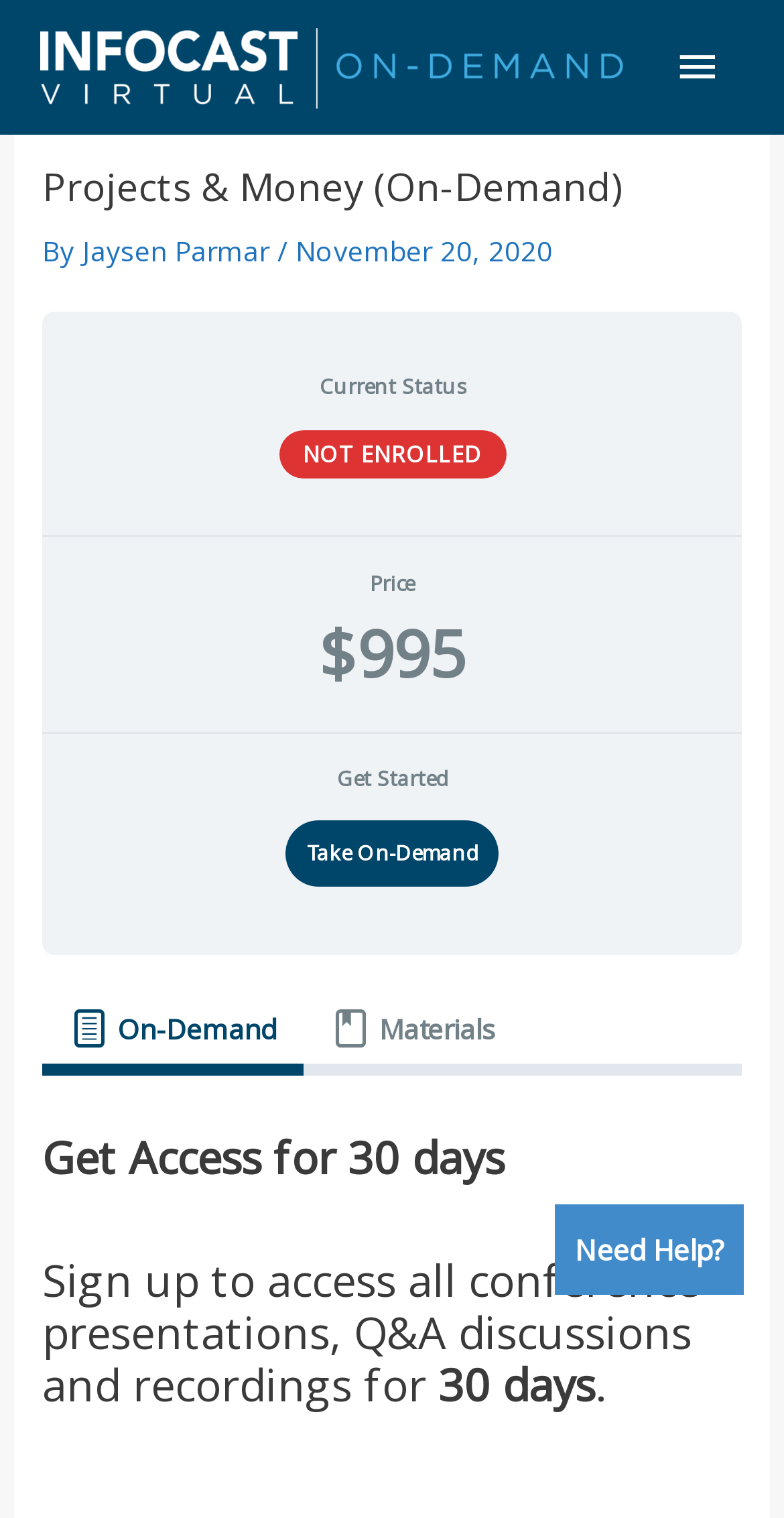Give a complete and precise description of the webpage's appearance.

This webpage is about a project called "Projects & Money (On-Demand)" on the Infocast On-Demand platform. At the top-left corner, there is an image and a link to Infocast On-Demand. Next to it, there is a main menu button that expands to reveal a header section. 

In the header section, there is a heading that displays the title of the project, followed by the author's name, "Jaysen Parmar", and the date "November 20, 2020". 

Below the header section, there is a section that displays the project's details. It shows the current status of the project as "NOT ENROLLED", the price of "$995", and a "Get Started" button. There is also a link to "Take On-Demand" below the price. 

On the top-right corner, there is a tab list with two tabs: "On-Demand" and "Materials". The "On-Demand" tab is currently selected. 

Further down, there is a heading that says "Get Access for 30 days" and a description that explains the benefits of signing up to access all conference presentations, Q&A discussions, and recordings for 30 days. 

At the bottom-right corner, there is a link that says "Need Help?".